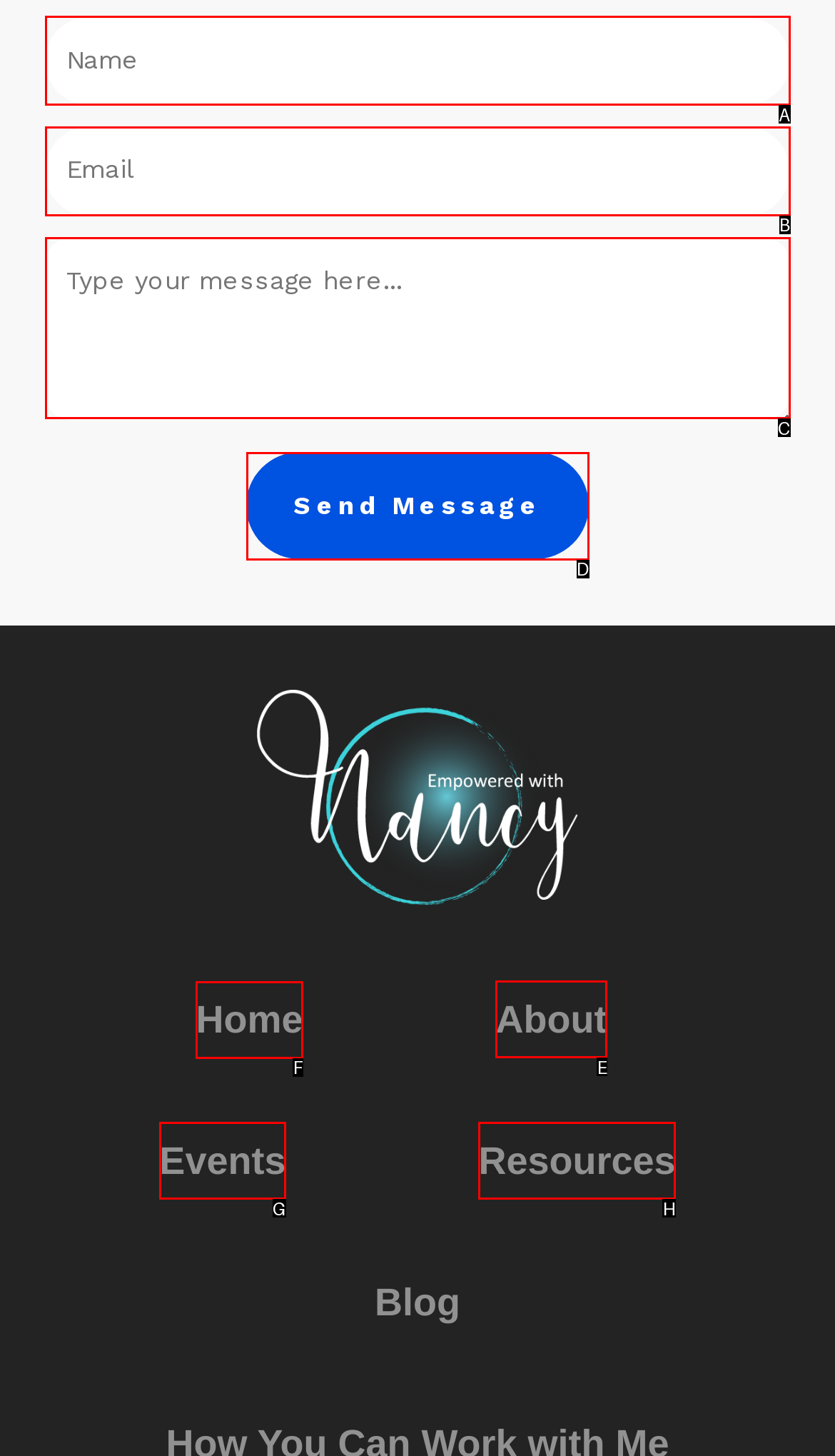Choose the HTML element you need to click to achieve the following task: Go to IFDB Home
Respond with the letter of the selected option from the given choices directly.

None